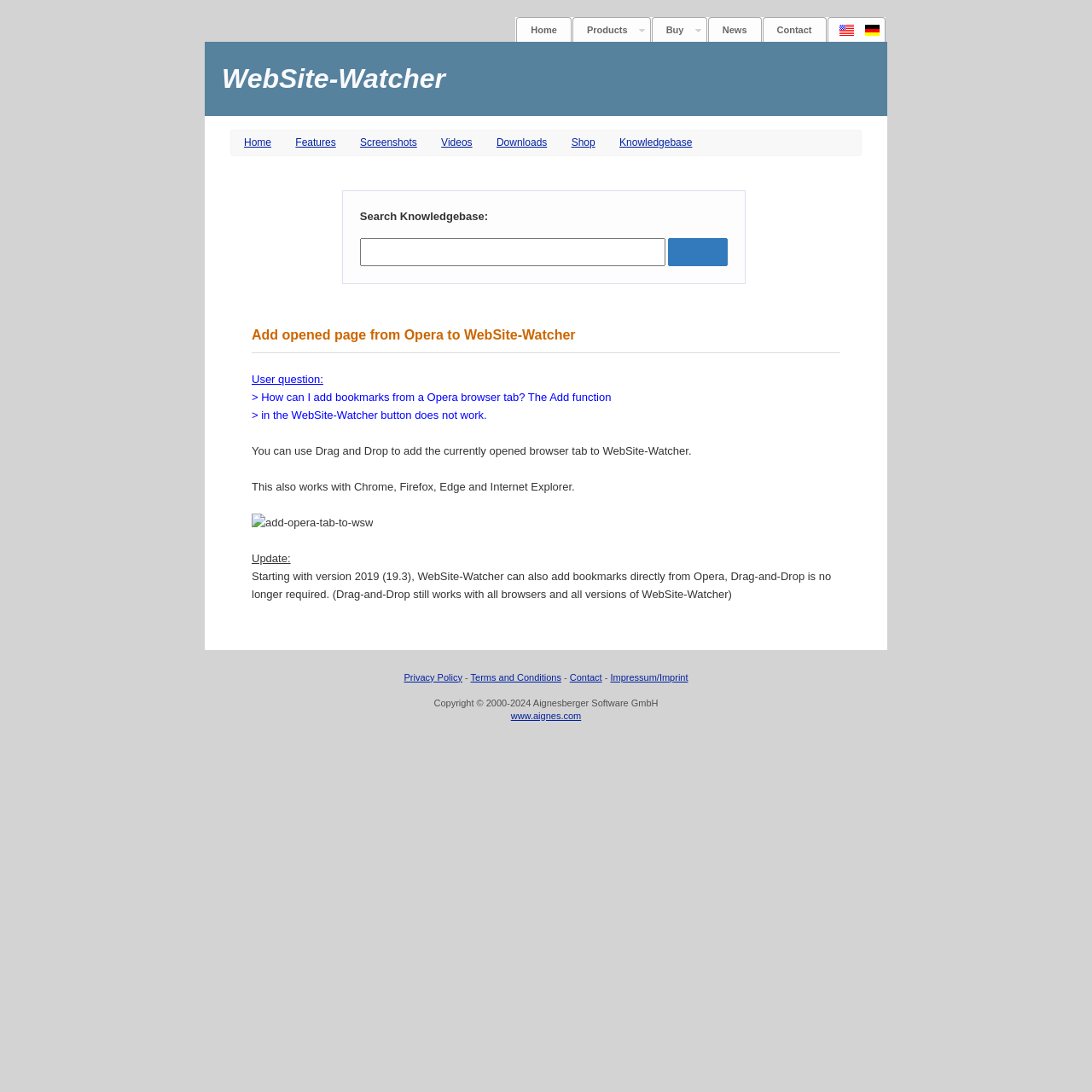Pinpoint the bounding box coordinates of the clickable area needed to execute the instruction: "Click the English language link". The coordinates should be specified as four float numbers between 0 and 1, i.e., [left, top, right, bottom].

[0.763, 0.024, 0.782, 0.035]